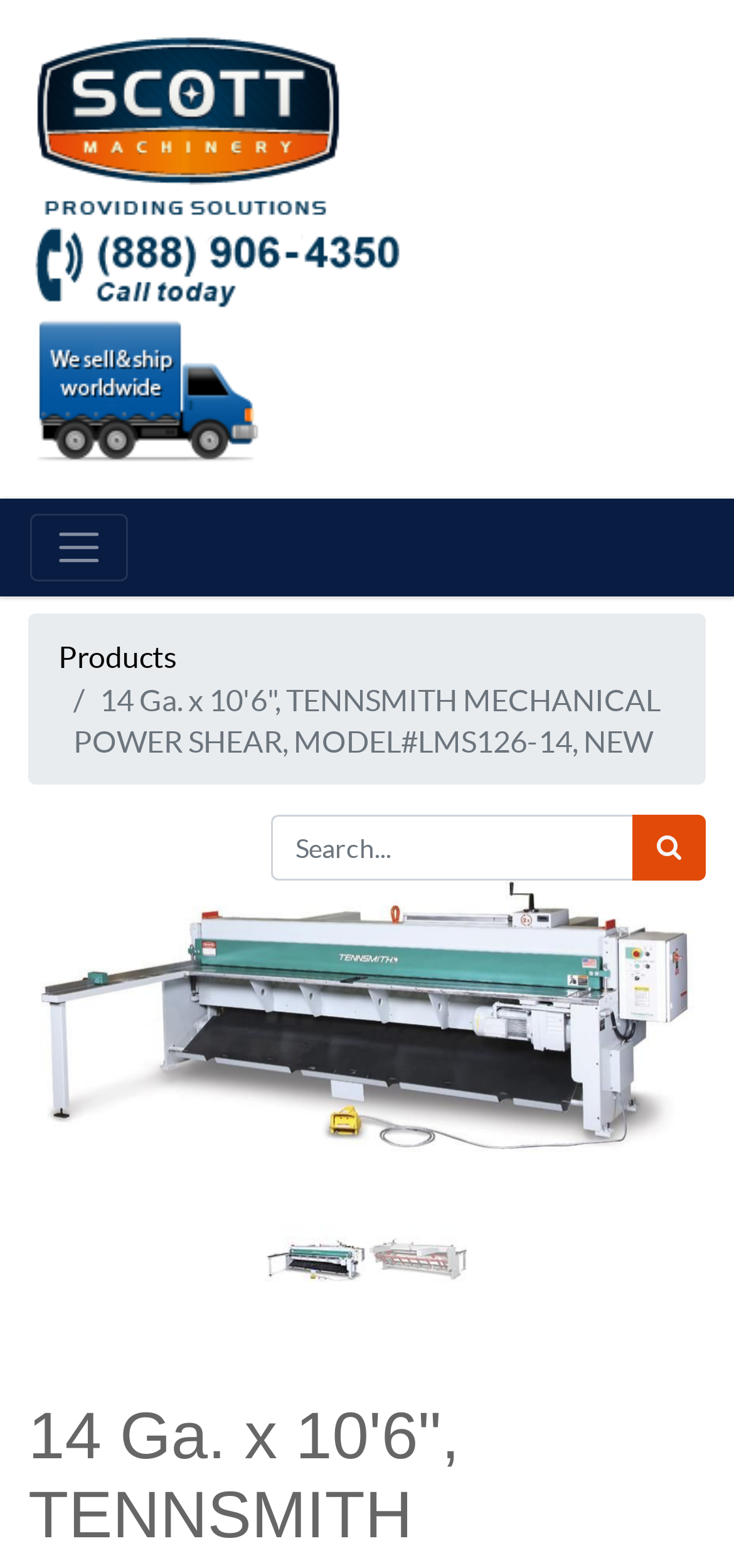Please give a concise answer to this question using a single word or phrase: 
What is the purpose of the textbox?

Search